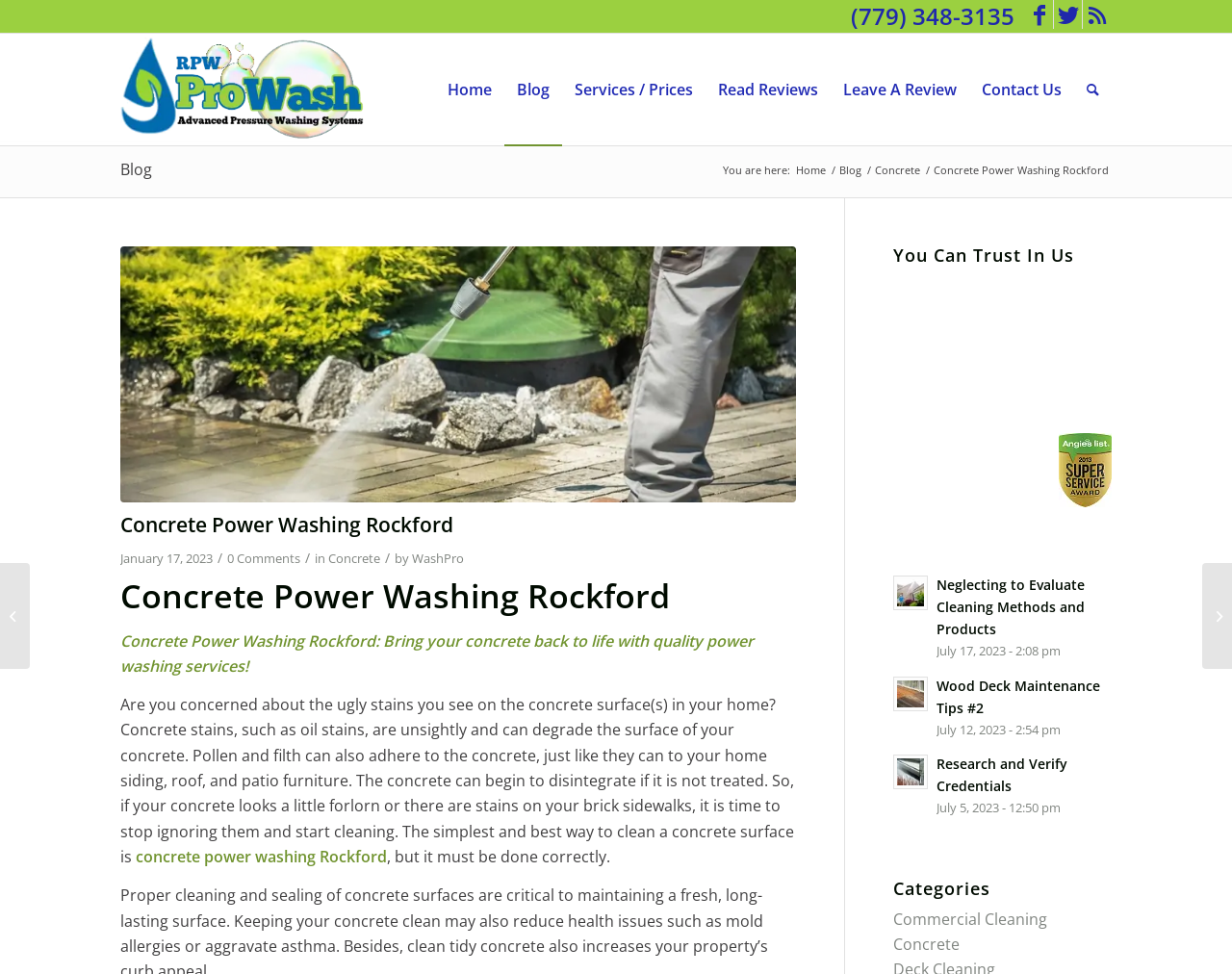What is the main topic of the webpage?
Kindly answer the question with as much detail as you can.

The main topic is mentioned in the heading and the content of the webpage, which discusses the importance of cleaning concrete surfaces.